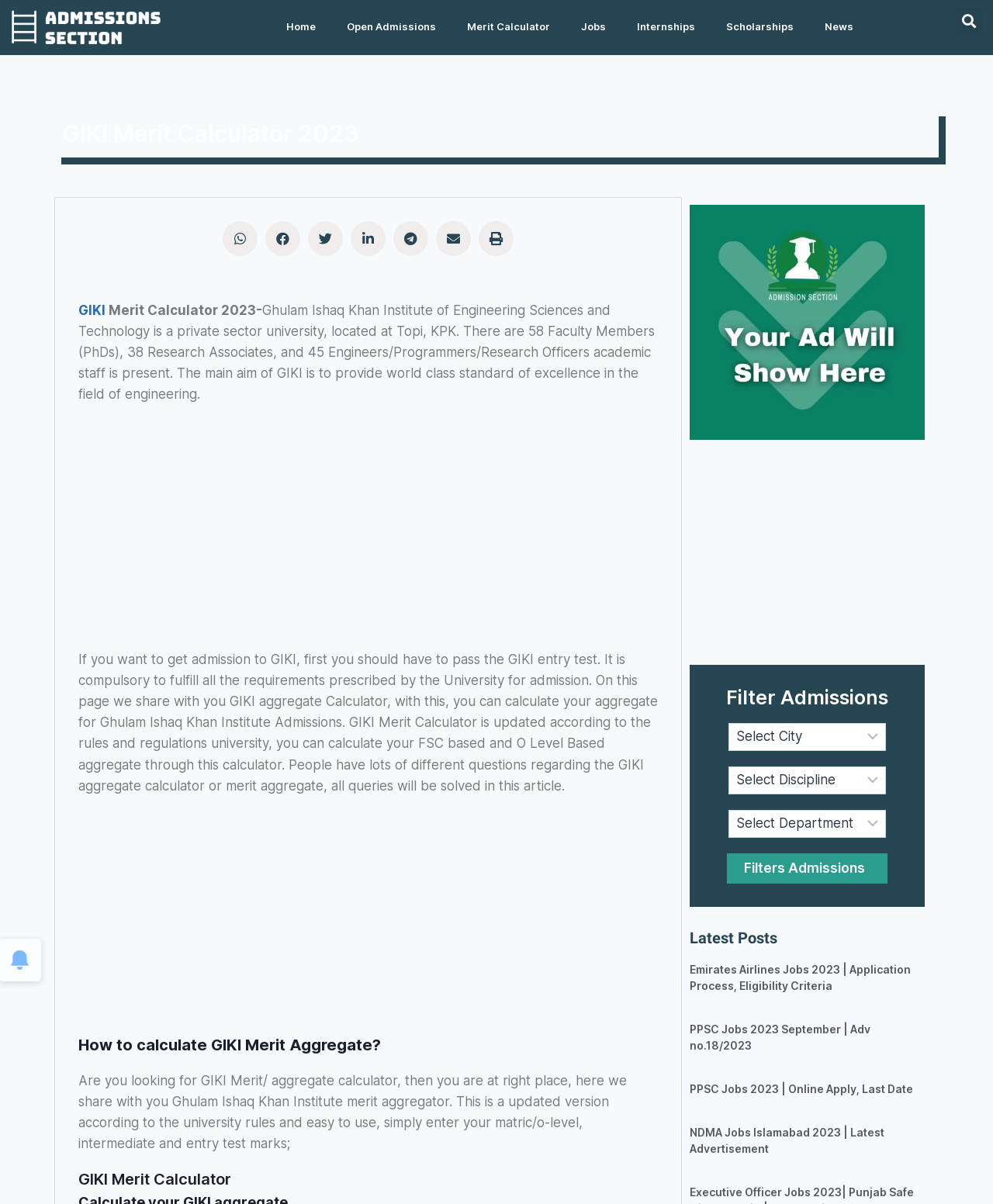What is the name of the university?
Give a detailed and exhaustive answer to the question.

I found the answer by reading the static text on the webpage, which describes the university as 'Ghulam Ishaq Khan Institute of Engineering Sciences and Technology is a private sector university, located at Topi, KPK.'